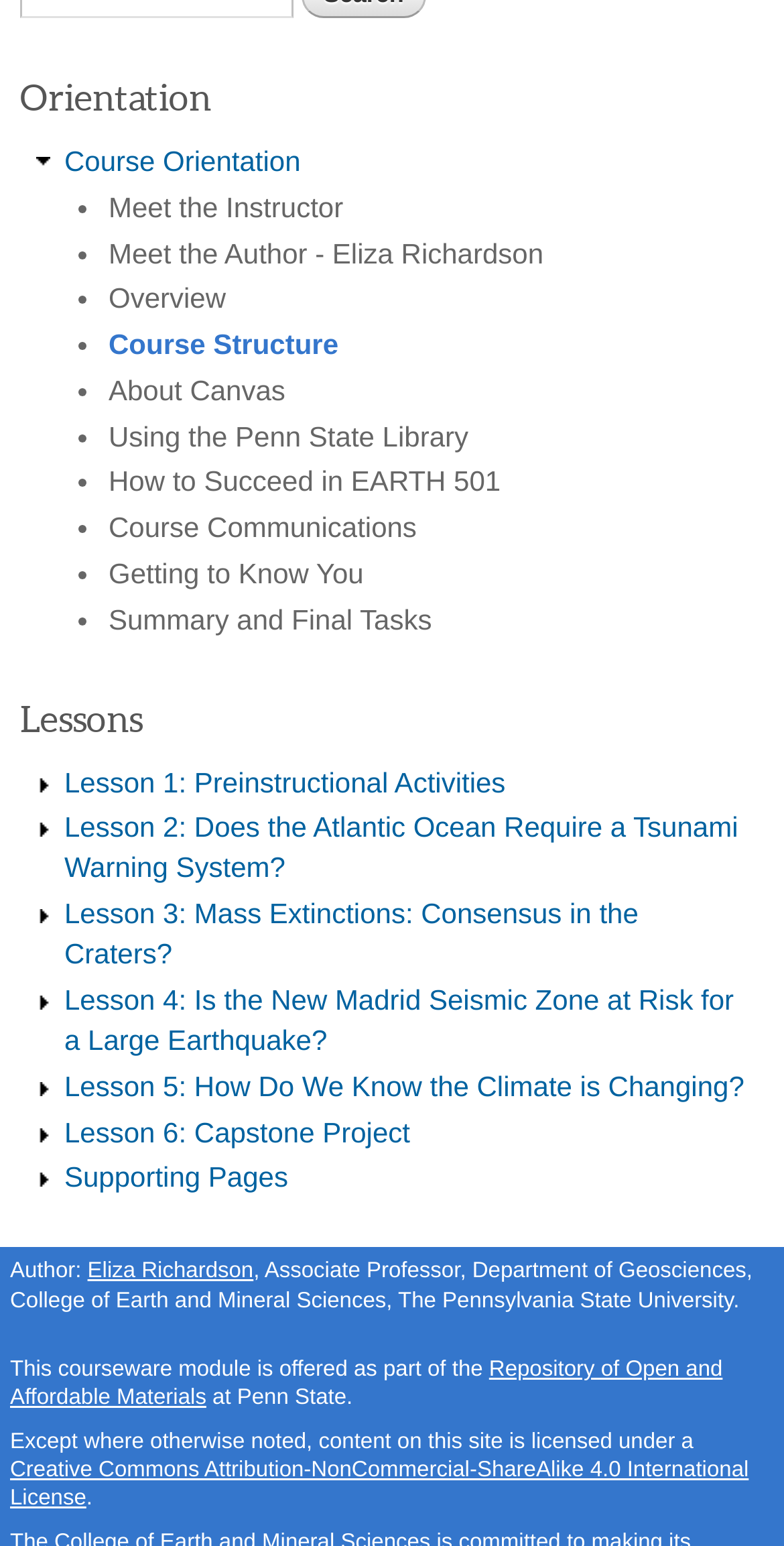Could you locate the bounding box coordinates for the section that should be clicked to accomplish this task: "Click on Course Orientation".

[0.082, 0.094, 0.383, 0.114]